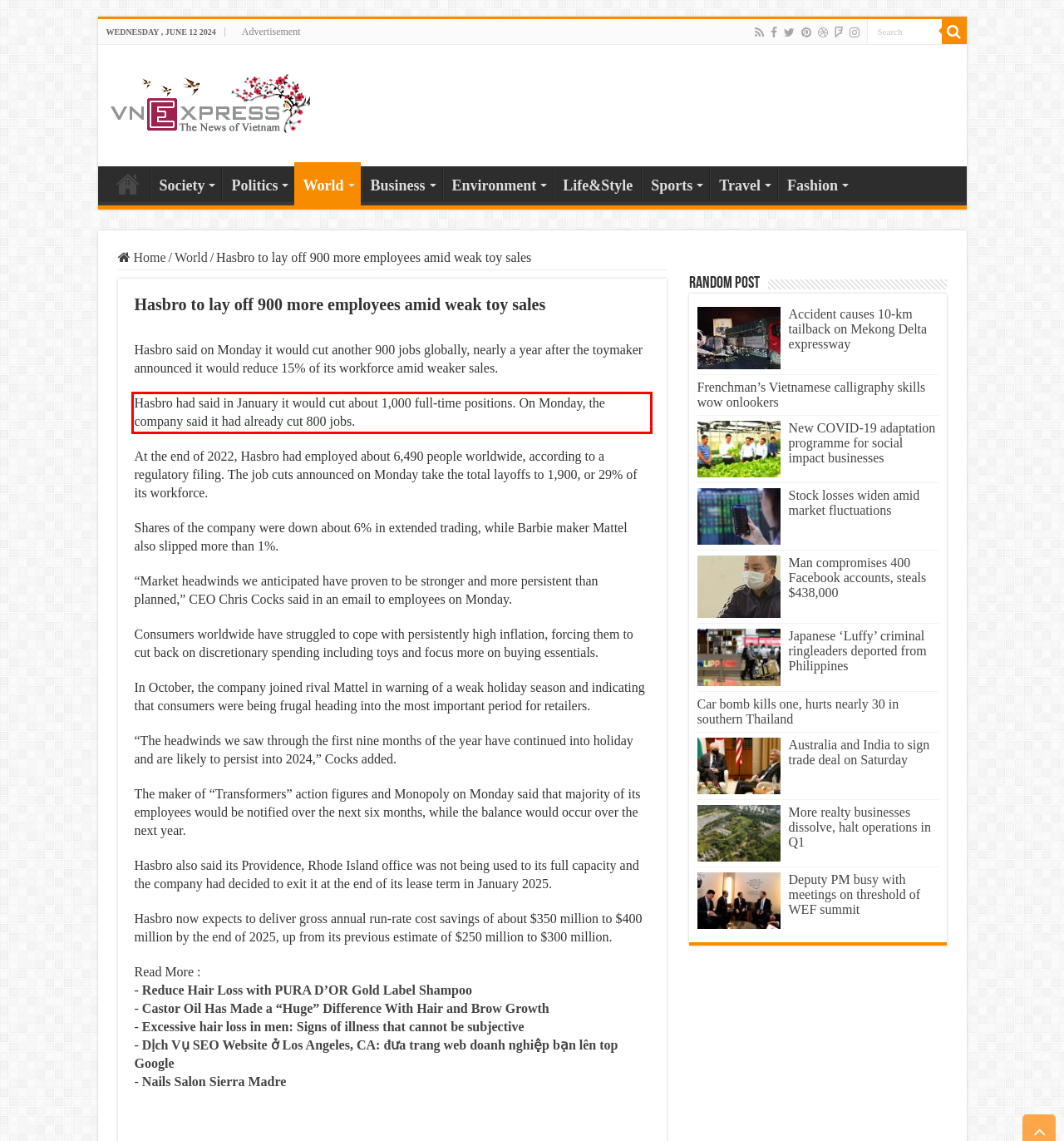Identify the text inside the red bounding box in the provided webpage screenshot and transcribe it.

Hasbro had said in January it would cut about 1,000 full-time positions. On Monday, the company said it had already cut 800 jobs.